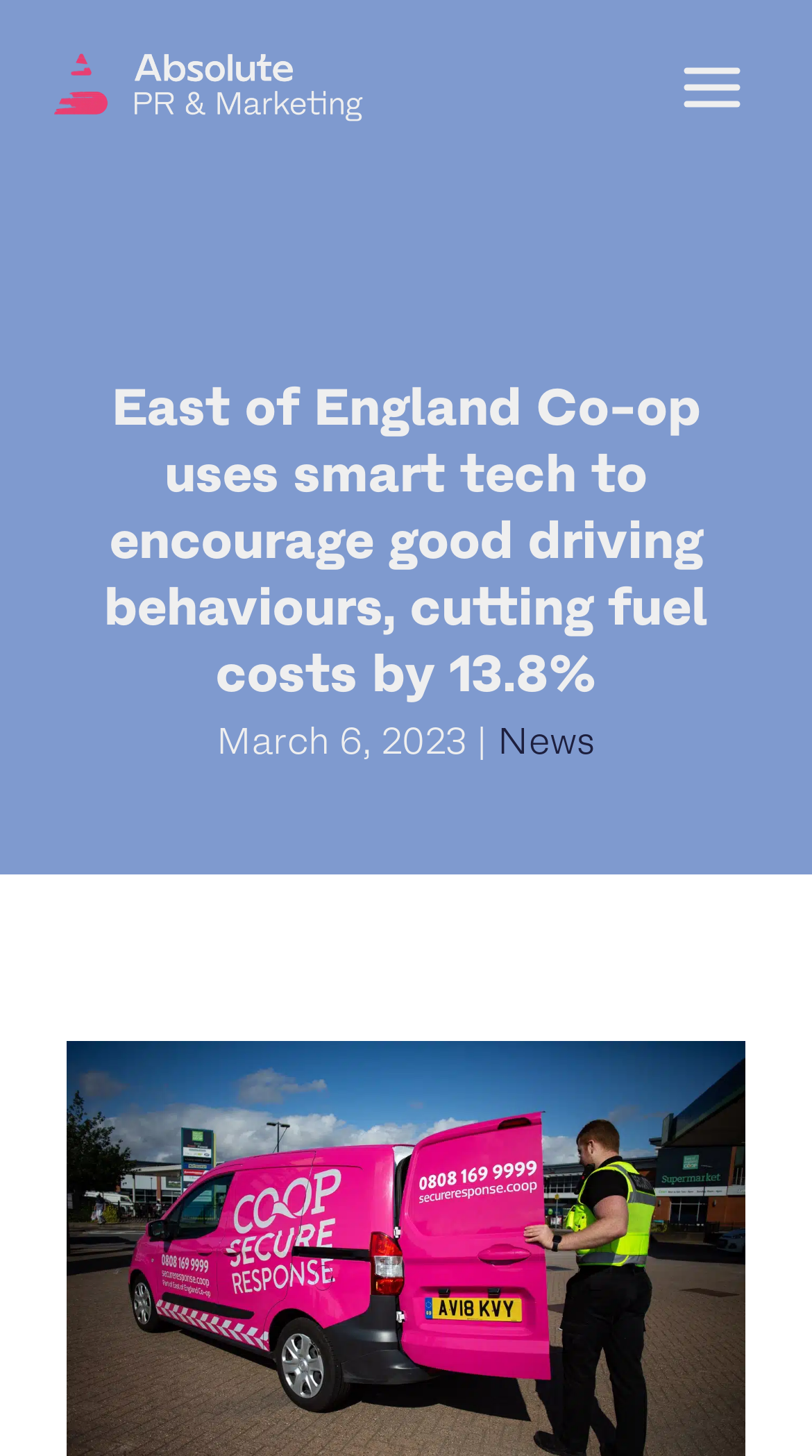From the webpage screenshot, predict the bounding box coordinates (top-left x, top-left y, bottom-right x, bottom-right y) for the UI element described here: Environmental and Social Impact

[0.082, 0.786, 1.0, 0.843]